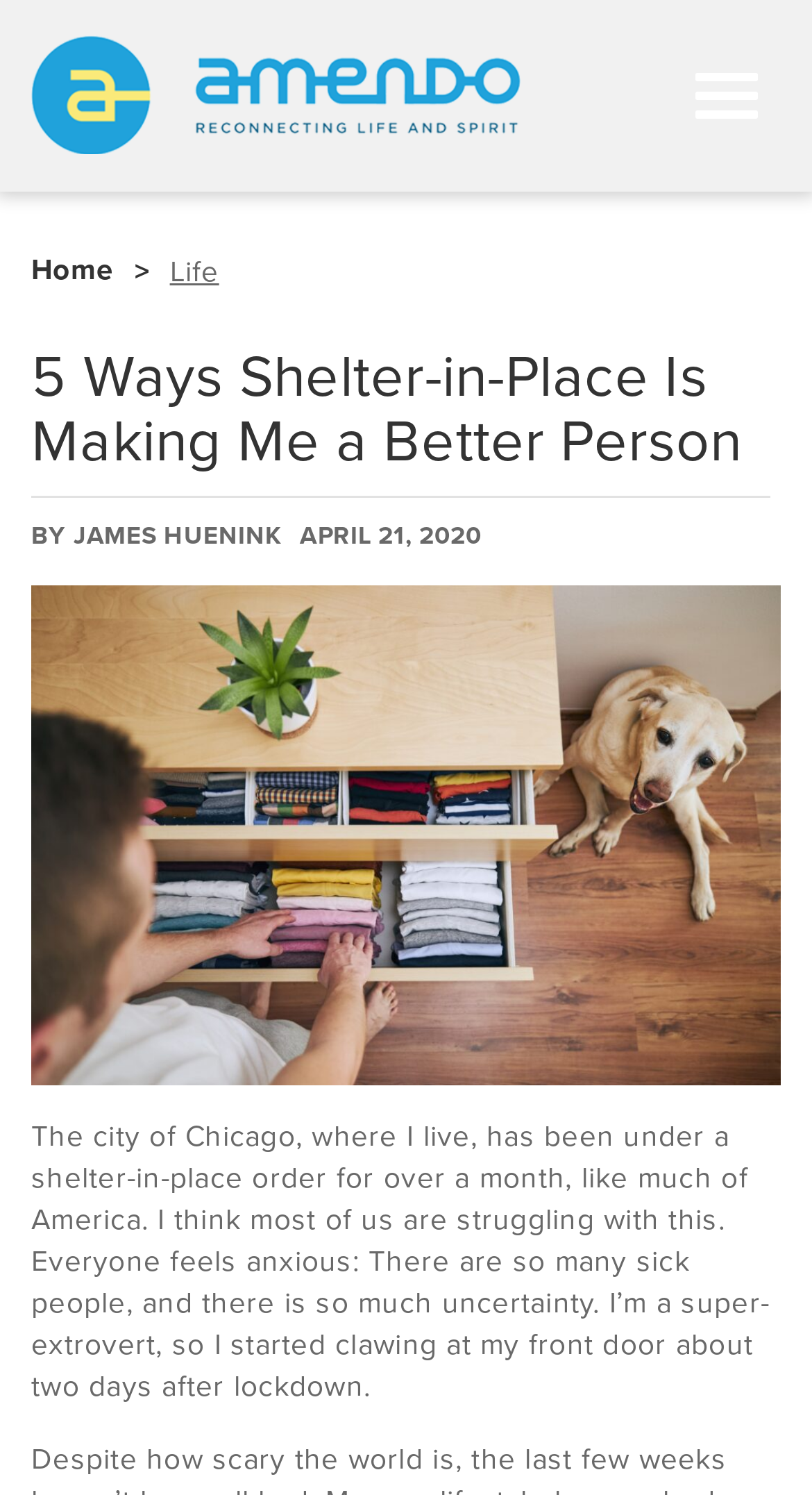What is the date of the article?
Please provide a detailed and comprehensive answer to the question.

I found the date of the article by looking at the time element which contains the static text 'APRIL 21, 2020'.